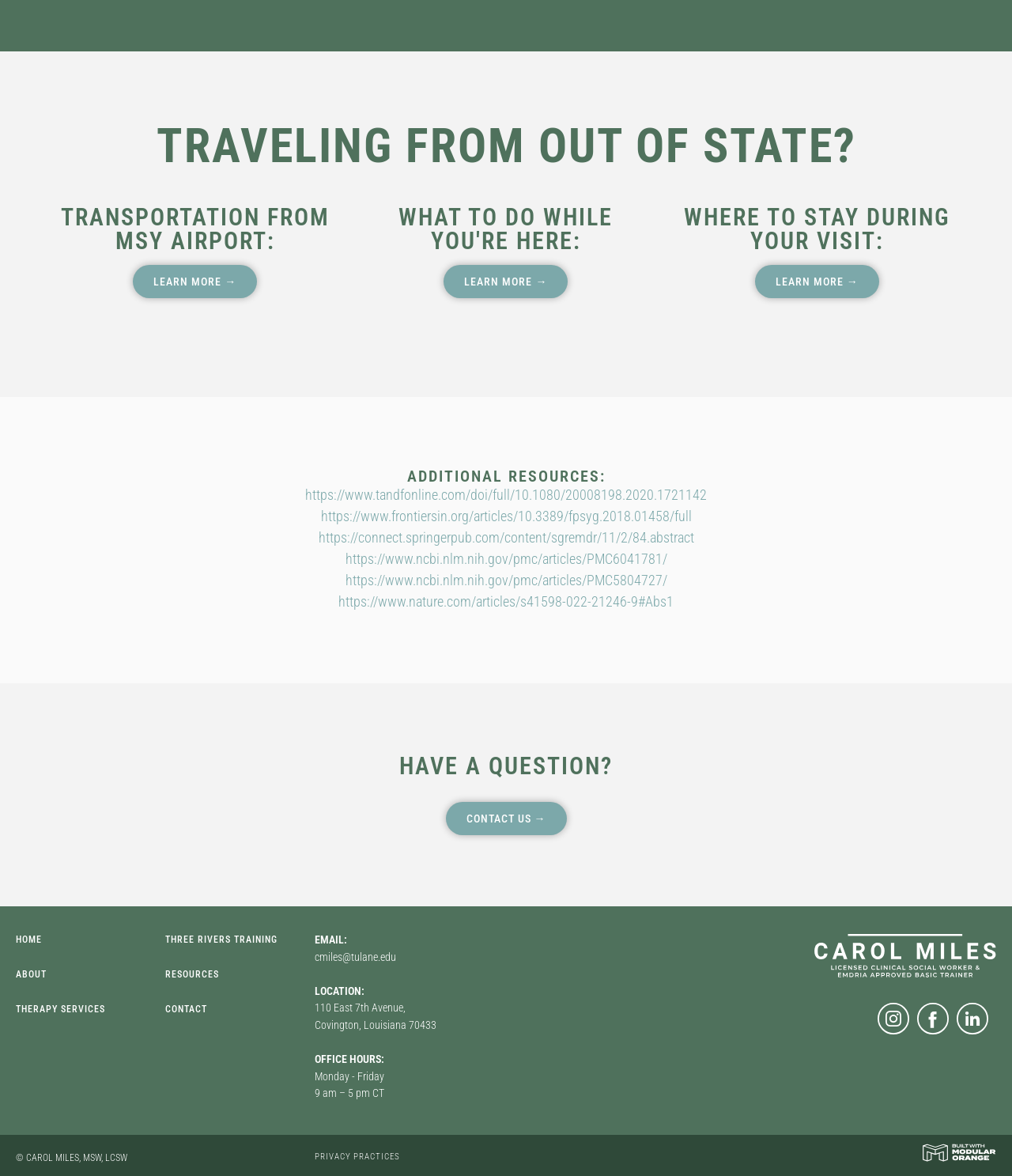Determine the bounding box coordinates for the HTML element mentioned in the following description: "https://www.frontiersin.org/articles/10.3389/fpsyg.2018.01458/full". The coordinates should be a list of four floats ranging from 0 to 1, represented as [left, top, right, bottom].

[0.317, 0.432, 0.683, 0.446]